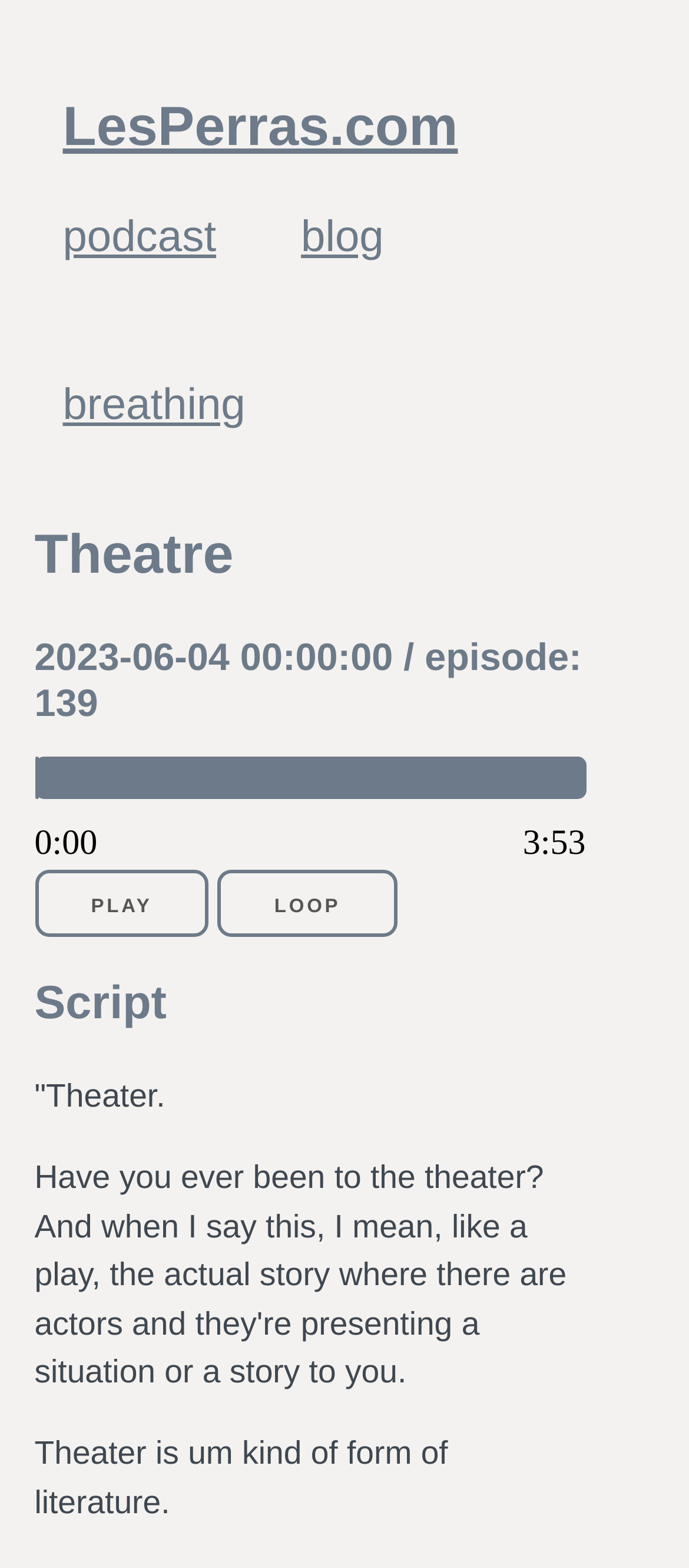What is the topic of the podcast episode?
Please interpret the details in the image and answer the question thoroughly.

I found the answer by examining the heading element with the text 'Theatre' which is likely to be the topic of the podcast episode.